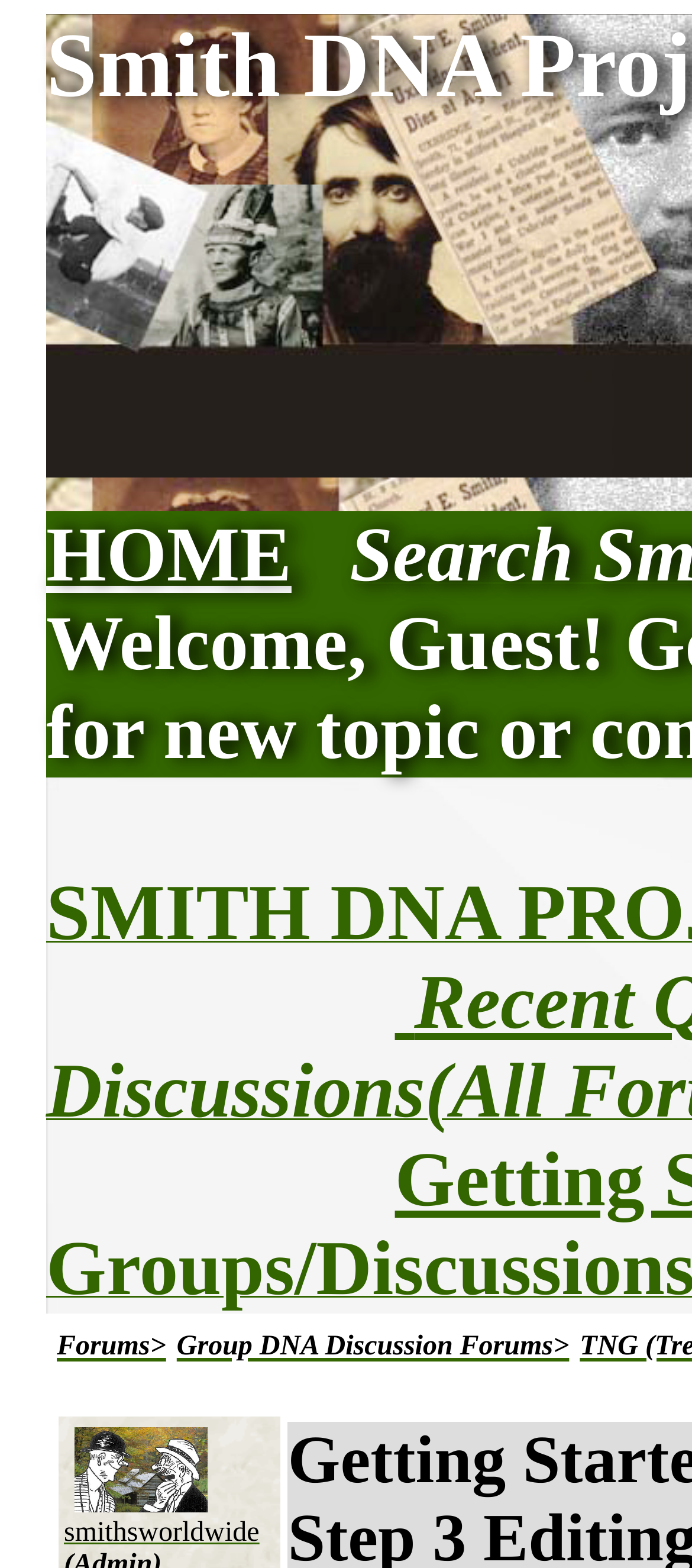What is the first link on the webpage? From the image, respond with a single word or brief phrase.

HOME